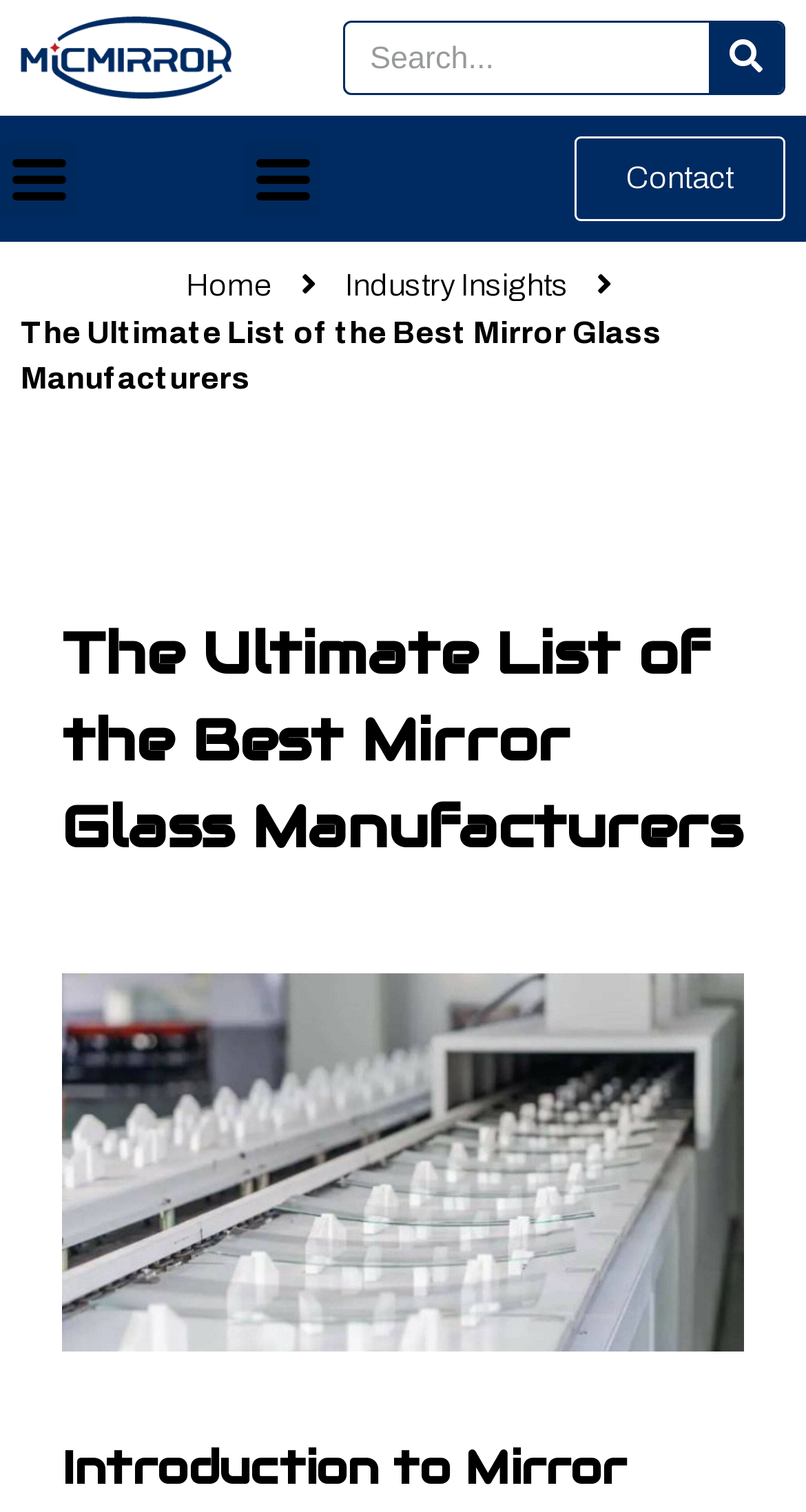Generate a detailed explanation of the webpage's features and information.

The webpage appears to be a listicle article about the best mirror glass manufacturers. At the top left corner, there is a Micmirror logo, which is an image with a link. Next to the logo, there is a search bar with a search box and a search button. On the right side of the search bar, there is a "Contact" button.

Below the search bar, there are three navigation links: "Home", "Industry Insights", and the current page, which is highlighted in a strong font, "The Ultimate List of the Best Mirror Glass Manufacturers". This title is also presented as a heading and an image, which takes up a significant portion of the page.

The layout of the webpage suggests that the main content of the article will be presented below the title and image, although the exact content is not specified in the accessibility tree.